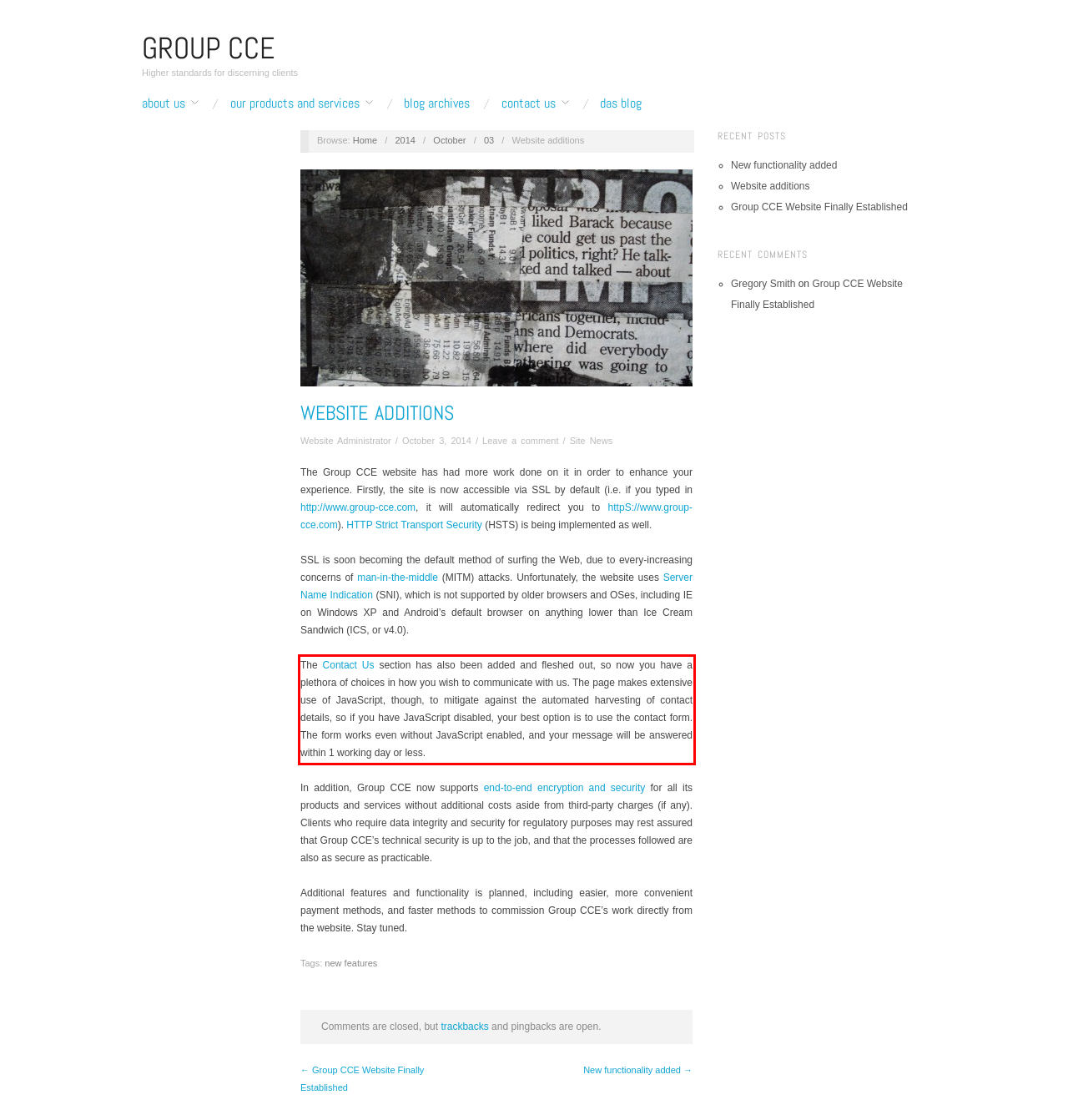Analyze the screenshot of the webpage and extract the text from the UI element that is inside the red bounding box.

The Contact Us section has also been added and fleshed out, so now you have a plethora of choices in how you wish to communicate with us. The page makes extensive use of JavaScript, though, to mitigate against the automated harvesting of contact details, so if you have JavaScript disabled, your best option is to use the contact form. The form works even without JavaScript enabled, and your message will be answered within 1 working day or less.